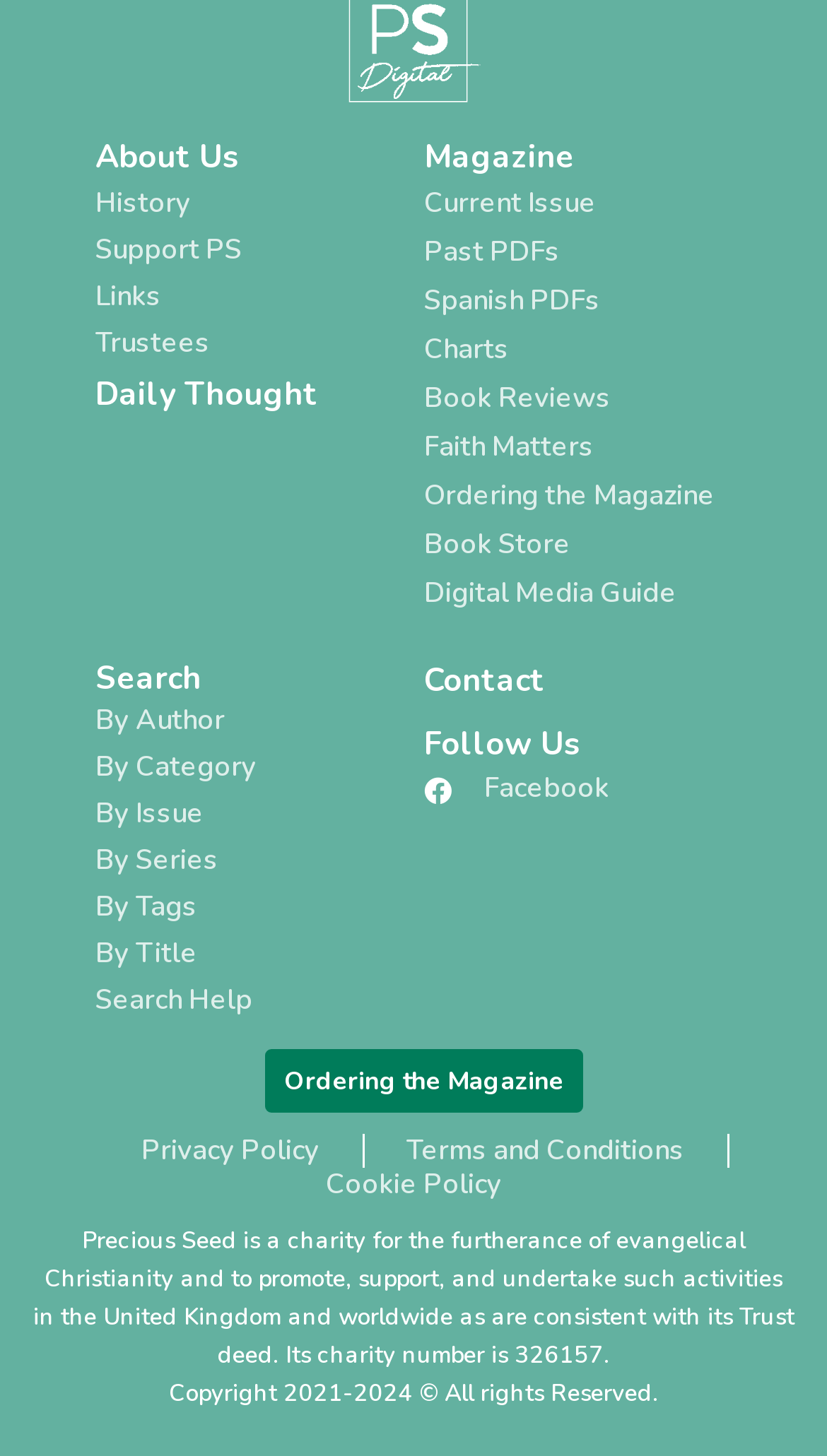Please determine the bounding box coordinates of the element to click on in order to accomplish the following task: "View the history of the organization". Ensure the coordinates are four float numbers ranging from 0 to 1, i.e., [left, top, right, bottom].

[0.115, 0.128, 0.513, 0.152]